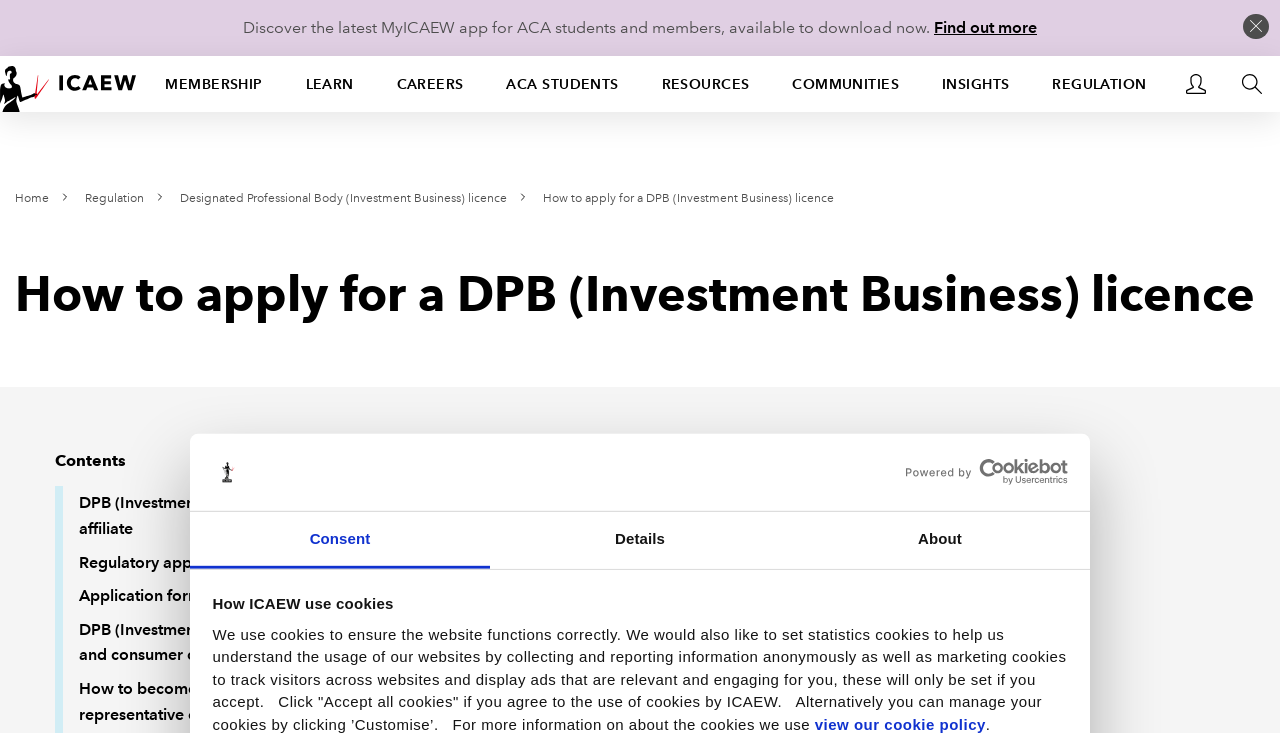Provide a thorough description of the webpage's content and layout.

The webpage is about applying for a DPB (Investment Business) licence from ICAEW. At the top left corner, there is an ICAEW logo image. Next to it, there is a link to open the logo in a new window, accompanied by a "Powered by Cookiebot" image. 

Below the logo, there is a horizontal tab list with three tabs: "Consent", "Details", and "About". The "Consent" tab is currently selected. 

On the top right corner, there is a notification about the latest MyICAEW app for ACA students and members, with a "Find out more" link. 

The main navigation menu is located at the top, with links to "Home", "MEMBERSHIP", "LEARN", "CAREERS", "ACA STUDENTS", "RESOURCES", "COMMUNITIES", "INSIGHTS", and "REGULATION". 

Below the navigation menu, there is a secondary navigation menu with links to "Home", "Regulation", and "Designated Professional Body (Investment Business) licence", which is the current page. 

The main content of the page is divided into sections. The first section has a heading "How to apply for a DPB (Investment Business) licence" and a brief introduction stating that a firm must have a licence from ICAEW to conduct DPB (Investment Business) activities. 

Below the introduction, there is a list of links to related topics, including "DPB (Investment Business) affiliate", "Regulatory applications and fees", "Application forms", and "DPB (Investment Business) firms and consumer credit". 

The next section outlines the application process, stating that the firm must fill in an application form and pay an annual DPB (Investment Business) licence fee.